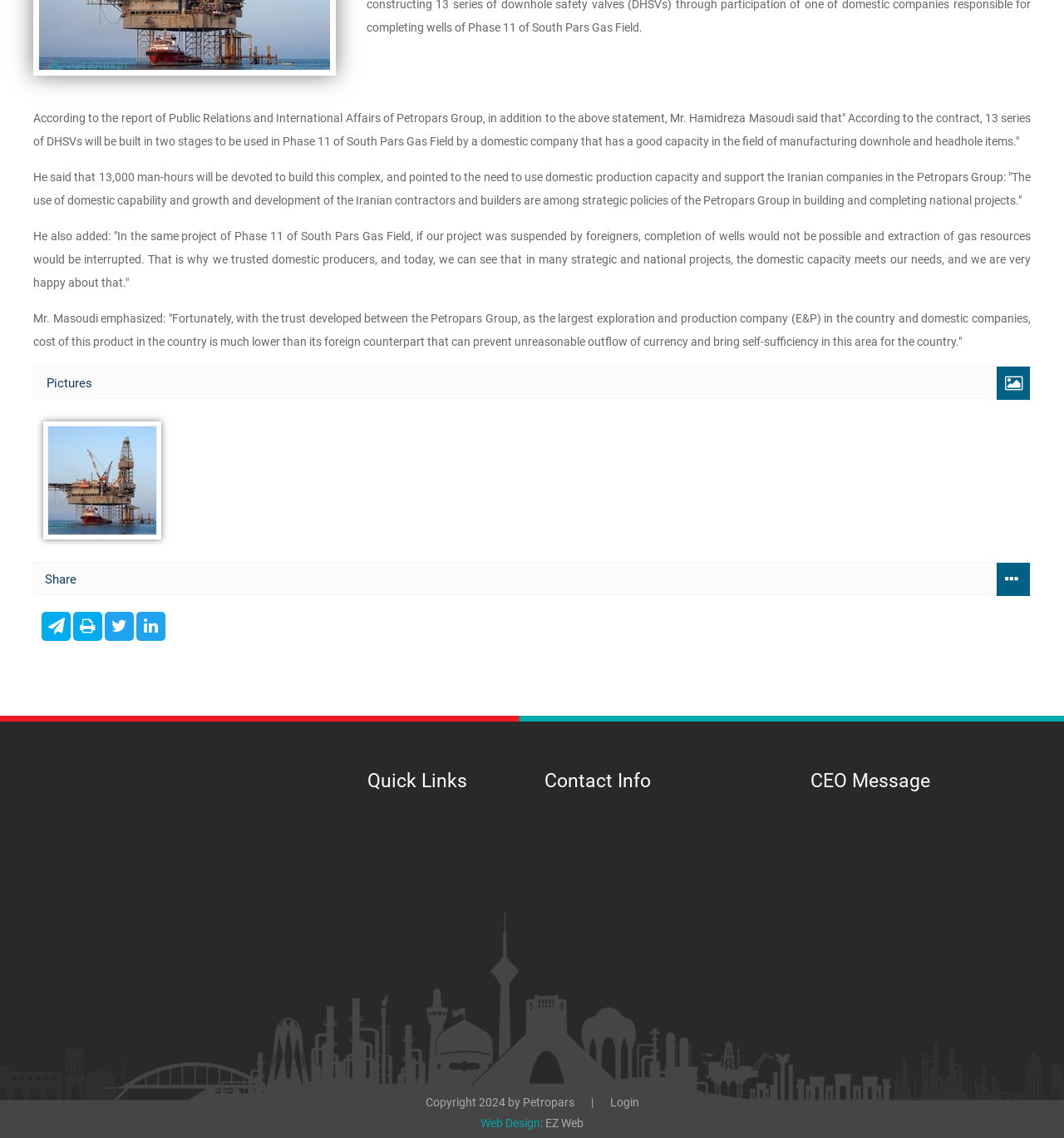Given the webpage screenshot, identify the bounding box of the UI element that matches this description: "Programs & Project".

[0.365, 0.727, 0.459, 0.739]